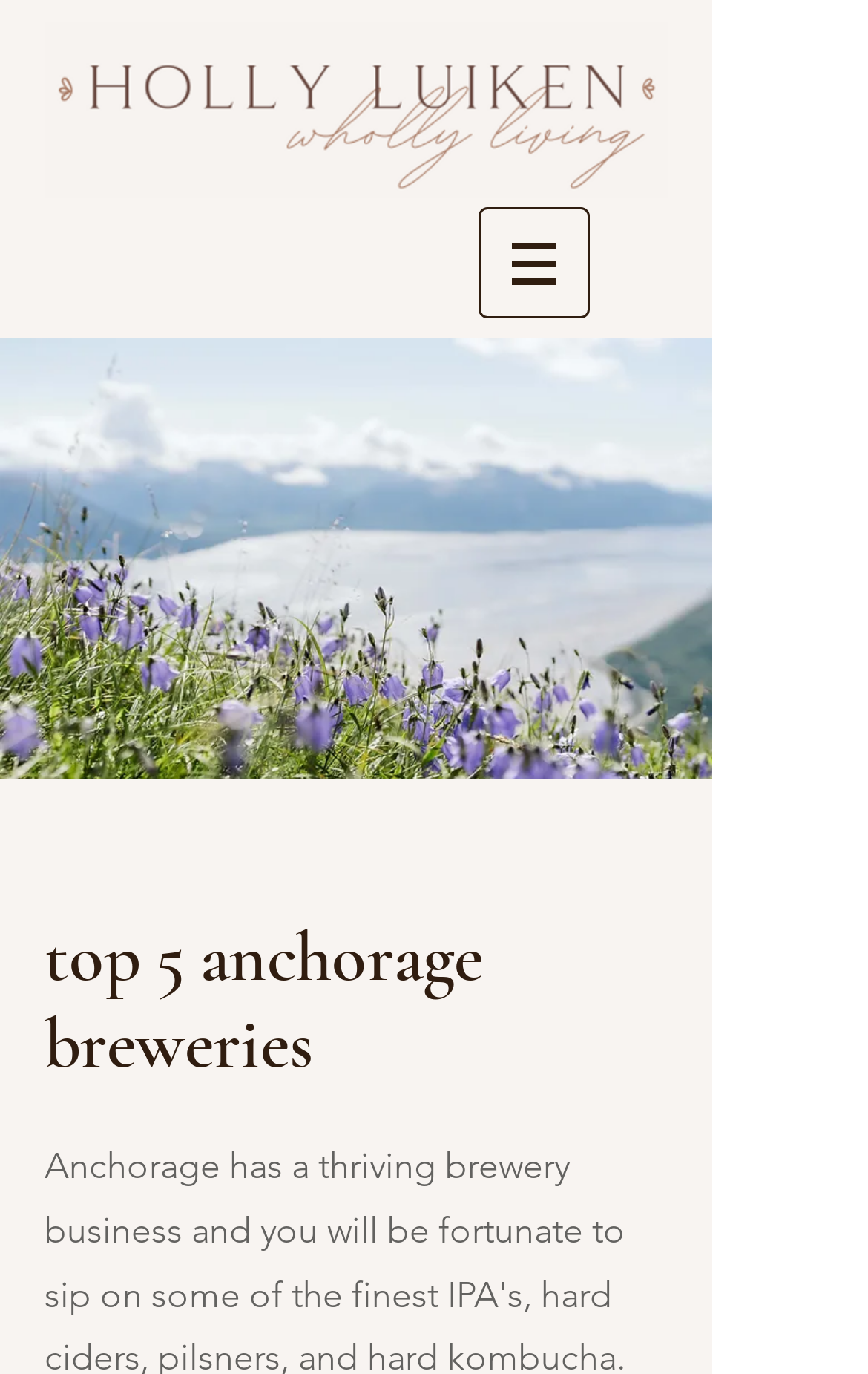How many images are on this webpage?
Based on the image, give a concise answer in the form of a single word or short phrase.

4